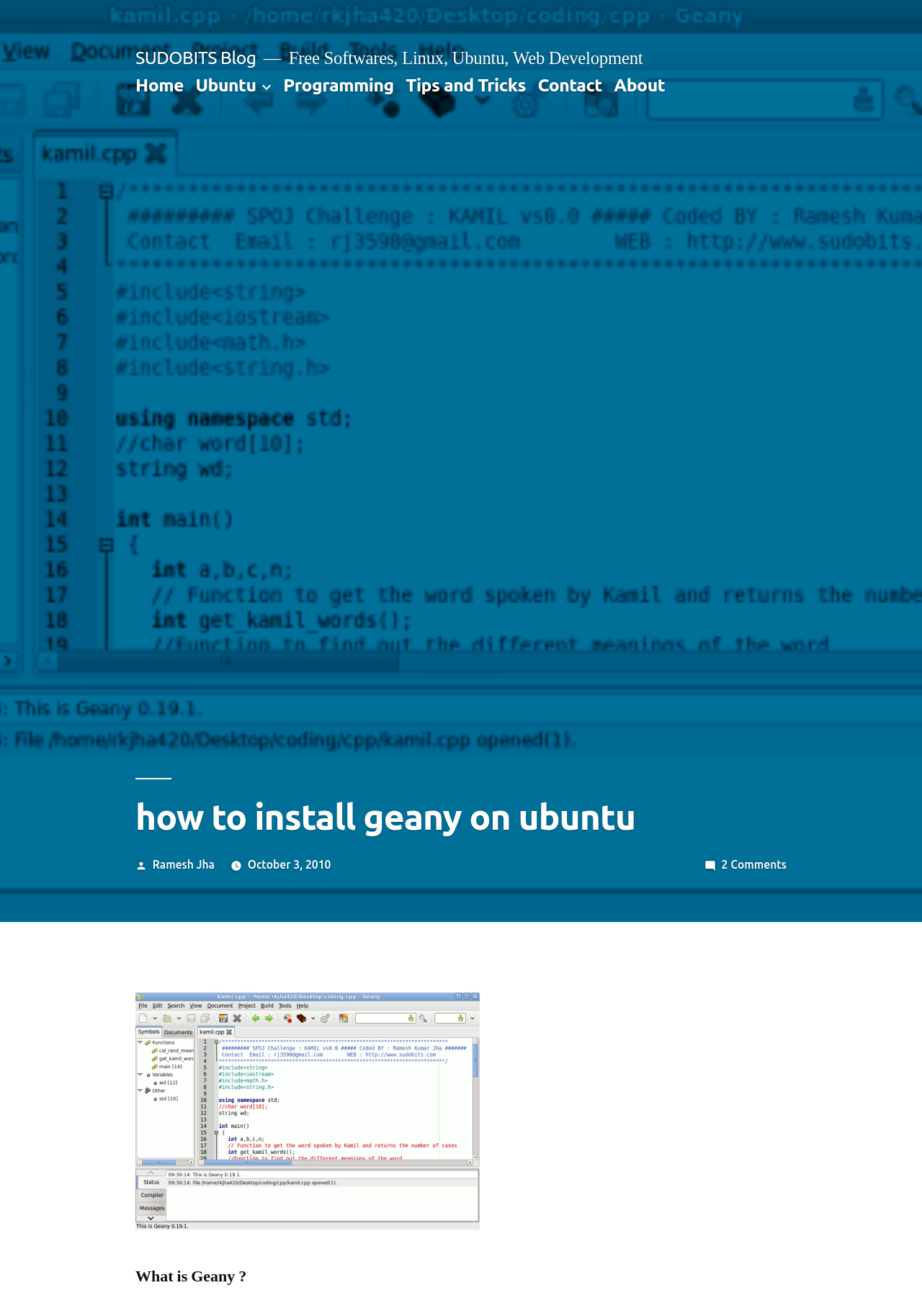Identify the bounding box for the described UI element: "parent_node: Ubuntu".

[0.28, 0.057, 0.299, 0.074]